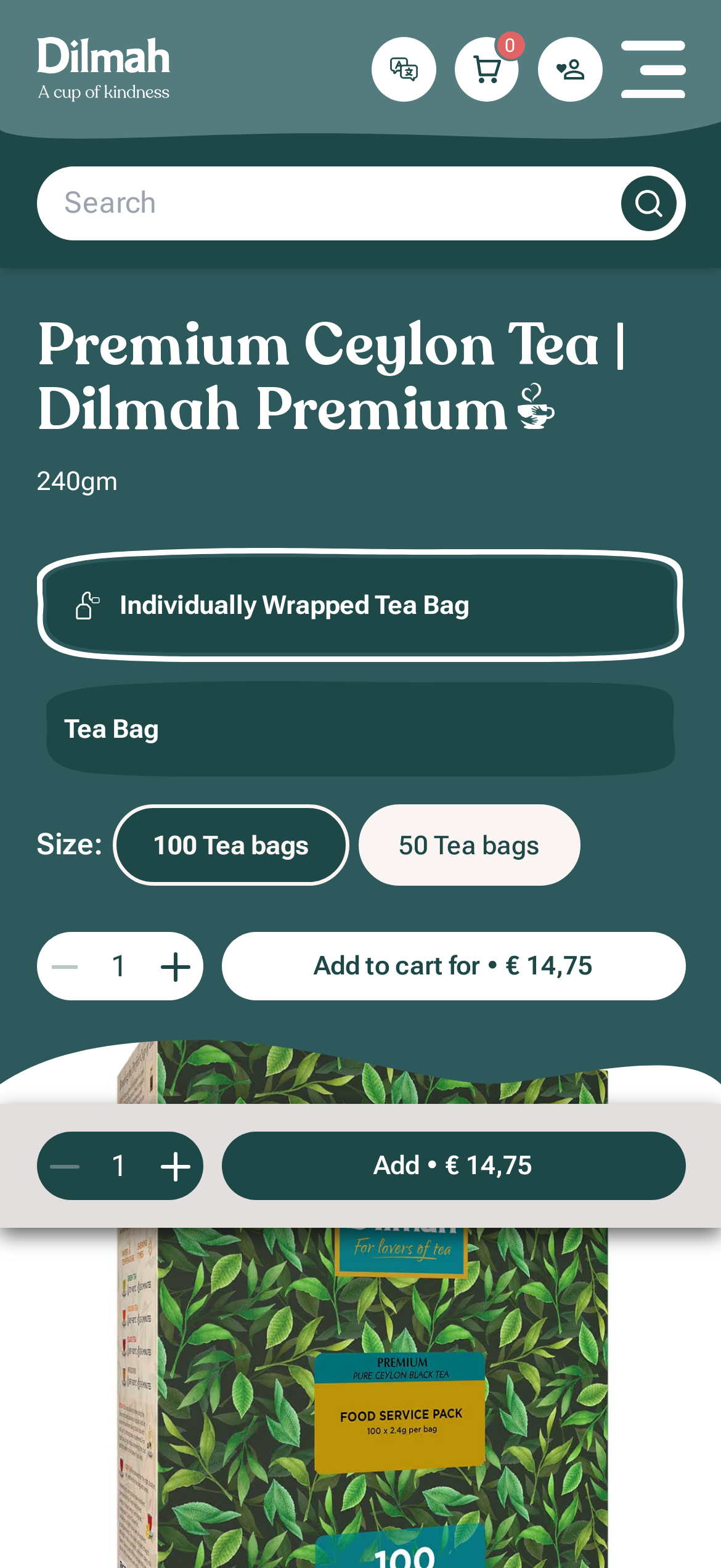Please find and generate the text of the main heading on the webpage.

Premium Ceylon Tea | Dilmah Premium